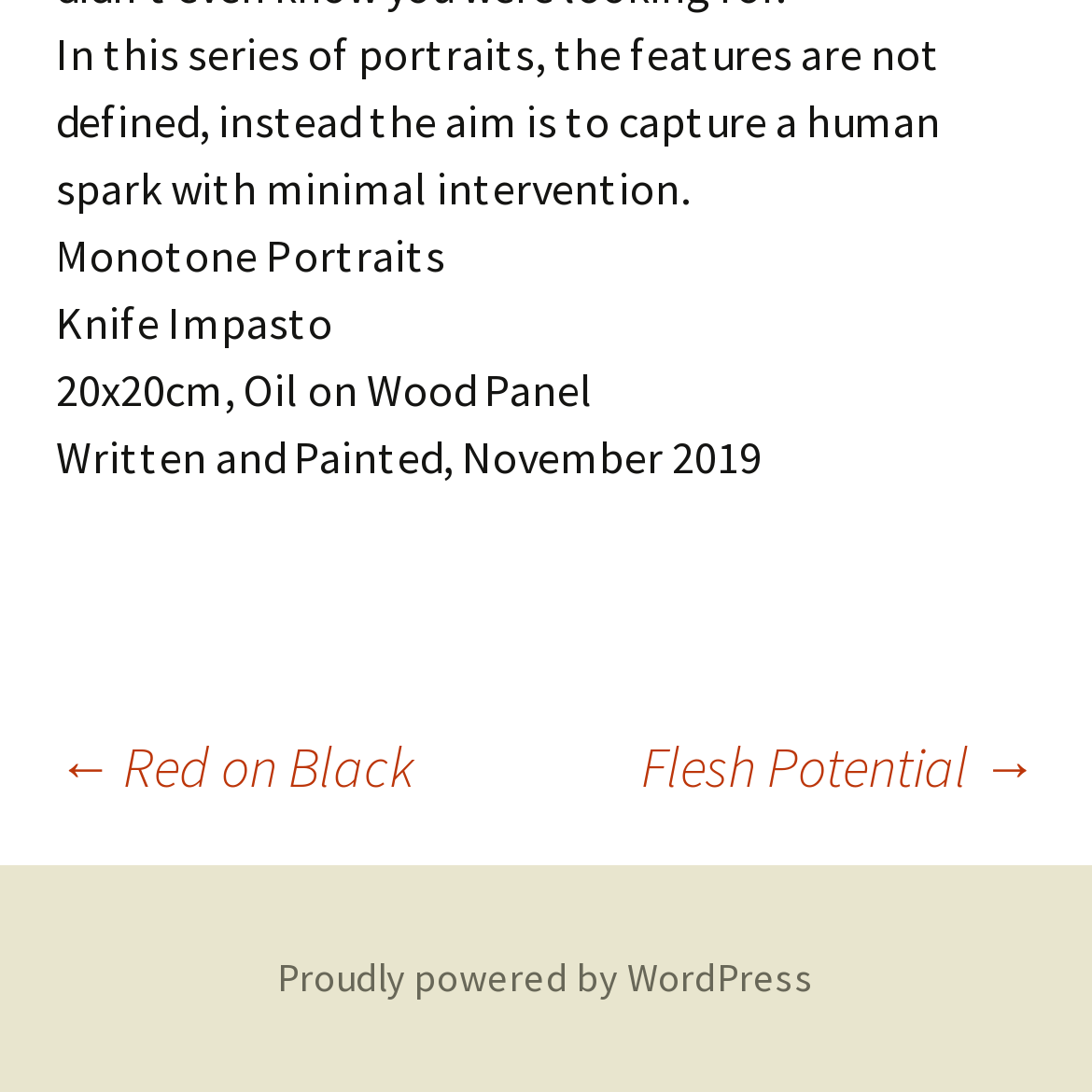Answer the question with a single word or phrase: 
What is the theme of the portraits?

Human spark